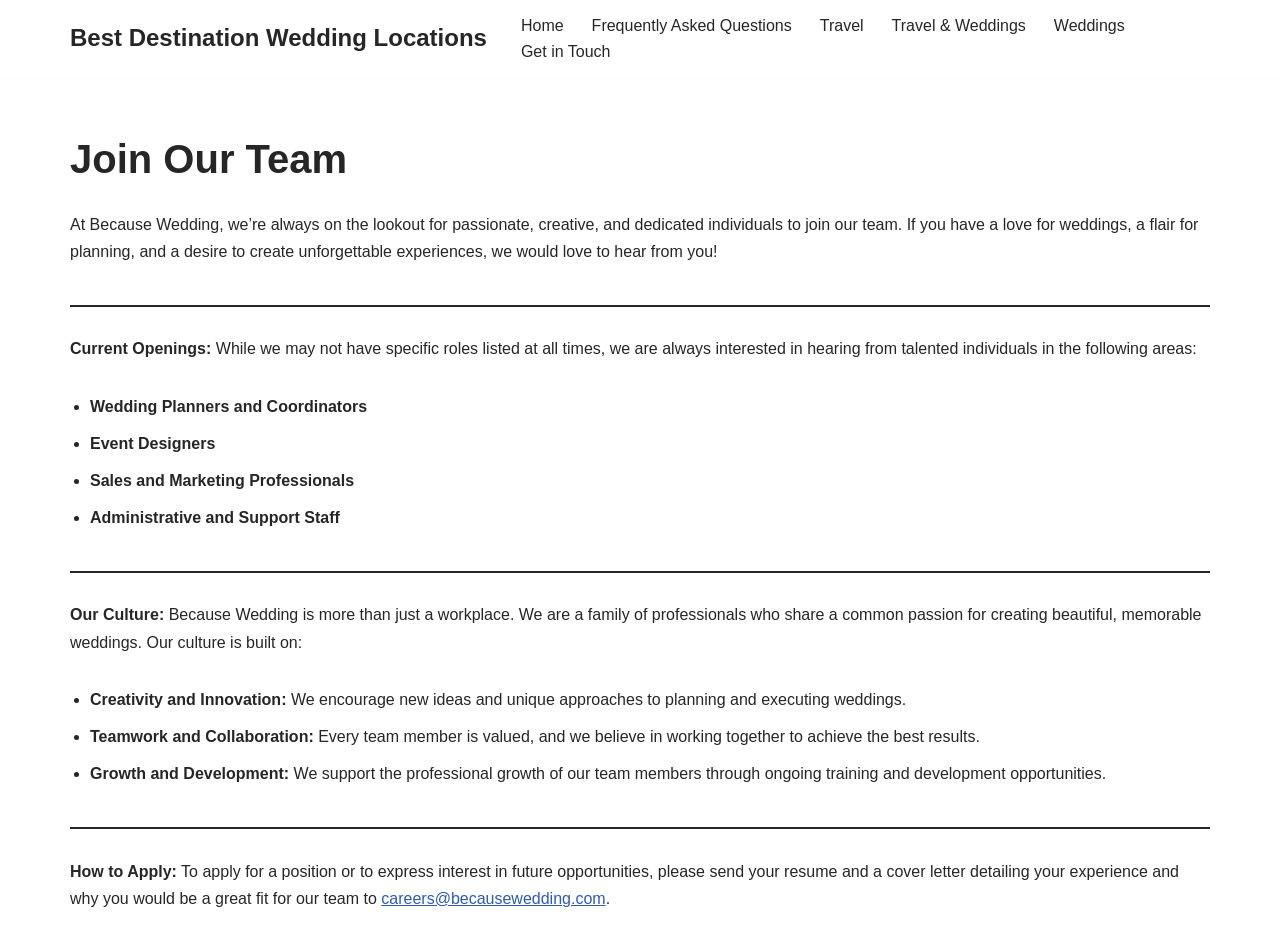Answer the question below in one word or phrase:
What are the areas the company is interested in hearing from talented individuals?

Wedding Planners, Event Designers, Sales and Marketing Professionals, Administrative and Support Staff